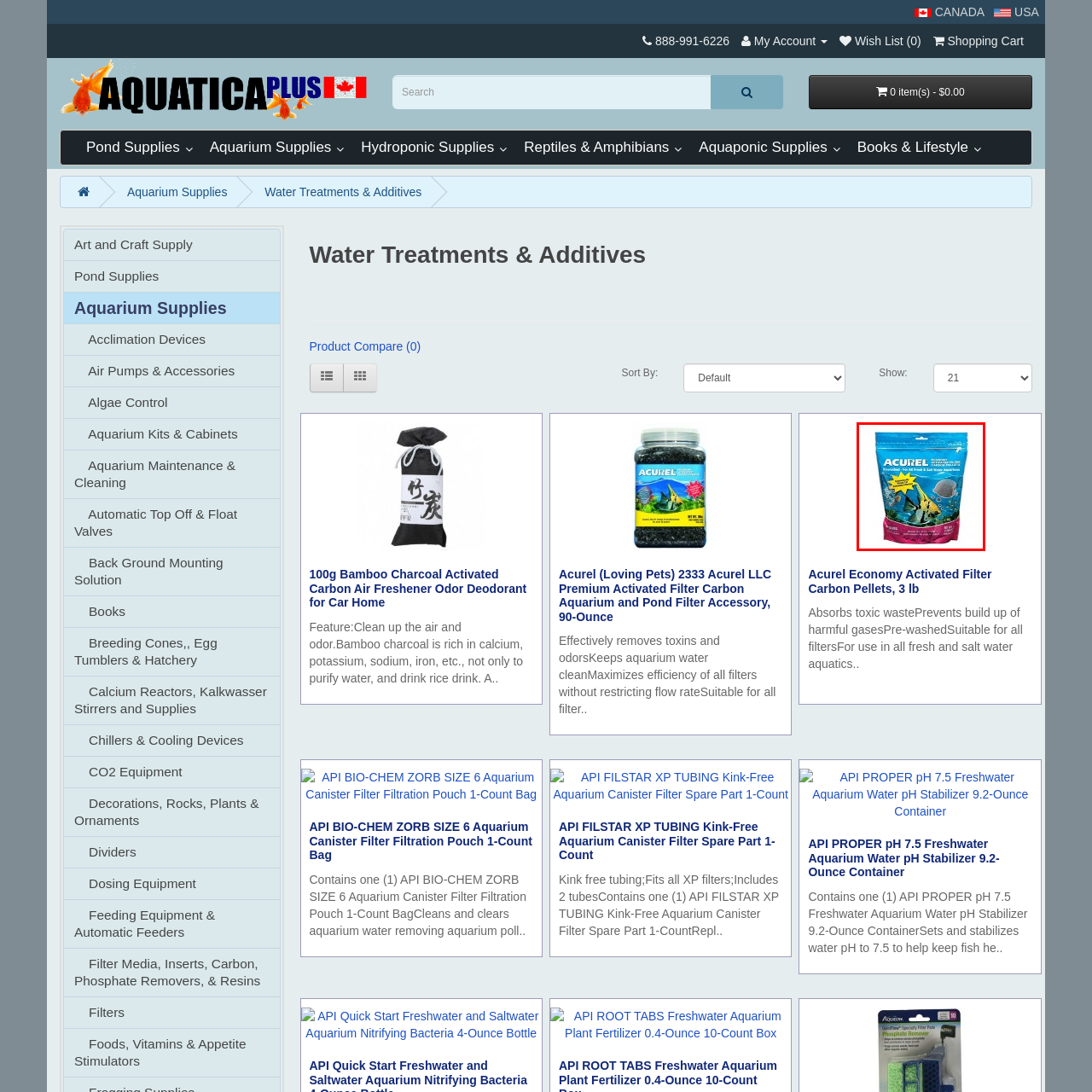Consider the image within the red frame and reply with a brief answer: What type of water is the product suitable for?

Fresh and saltwater